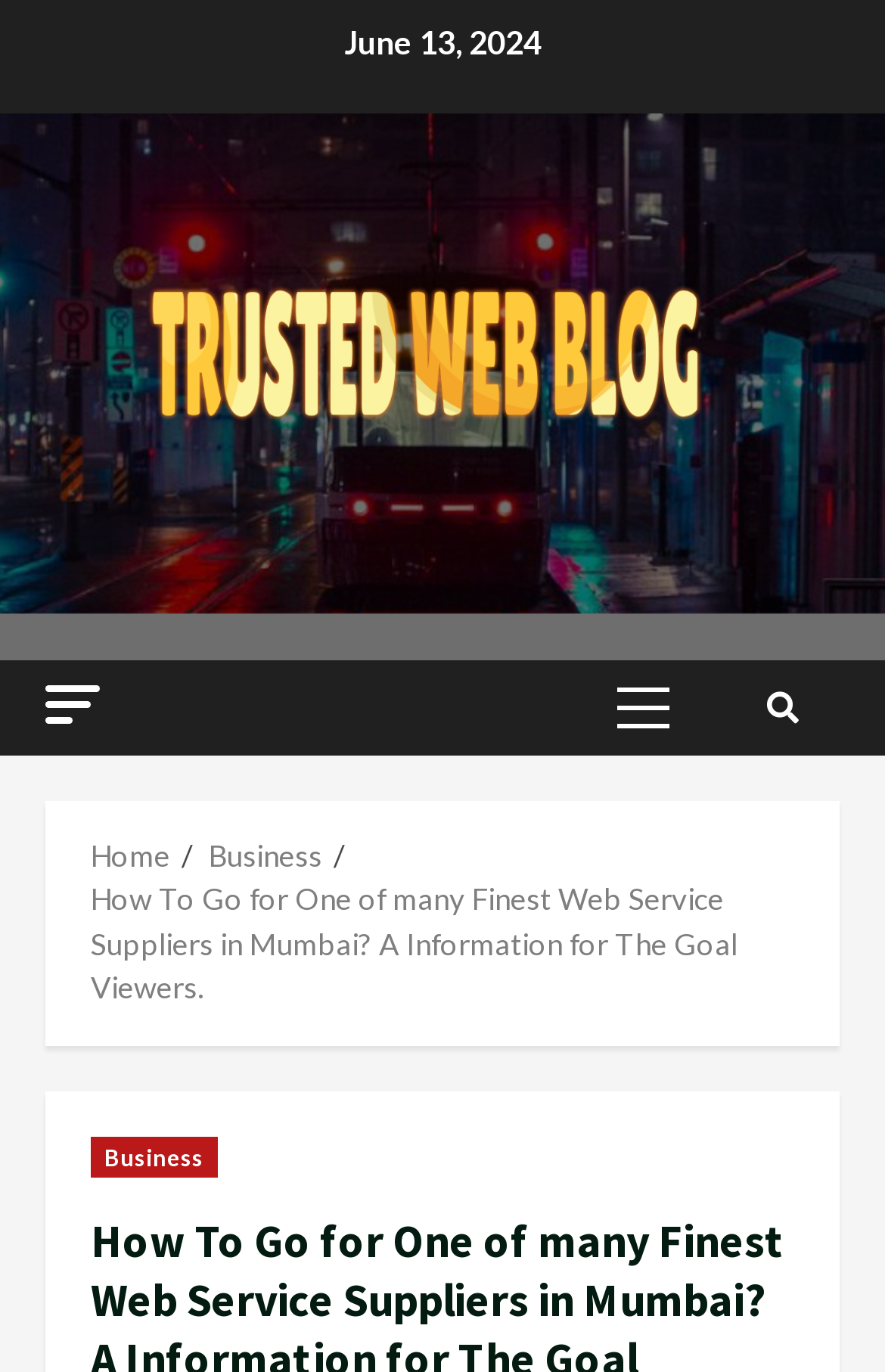Refer to the image and provide an in-depth answer to the question:
What is the date mentioned on the webpage?

I found the date 'June 13, 2024' on the webpage, which is located at the top section of the page, indicated by the StaticText element with bounding box coordinates [0.388, 0.016, 0.612, 0.044].